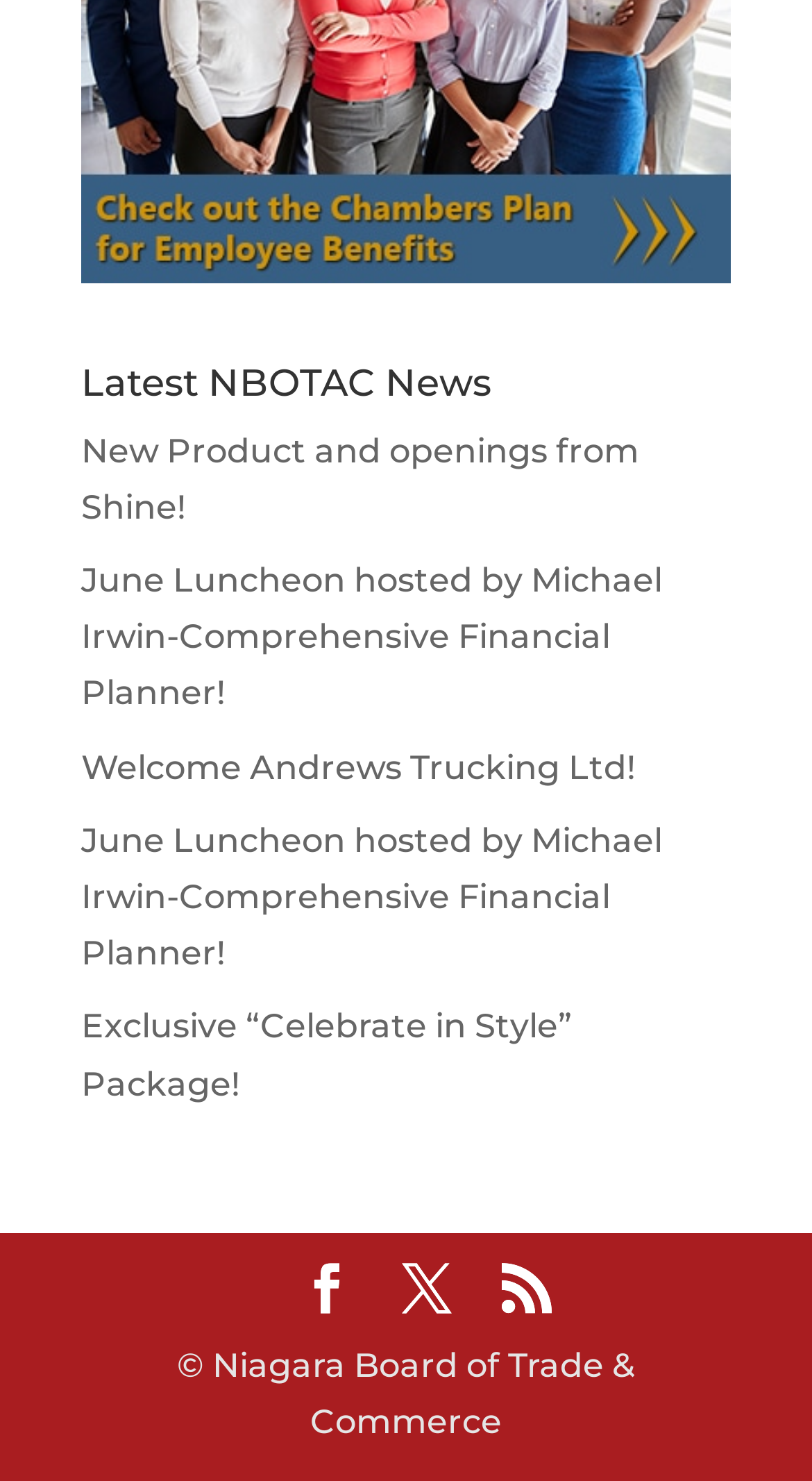Please find the bounding box coordinates of the element's region to be clicked to carry out this instruction: "Learn about New Product and openings from Shine!".

[0.1, 0.291, 0.787, 0.356]